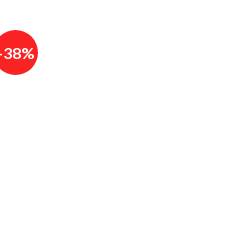Describe the image with as much detail as possible.

This image showcases a vibrant red circular label featuring the text “-38%,” indicating a discount on a product. The label is prominently displayed against a plain background, drawing attention to a special offer associated with merchandise. This discount label likely refers to a popular item, such as the "Josh Jacobs Las Vegas Raiders Nike Game Player Jersey - Black," which has an original price of $119.99 and is currently being offered for $74.99, highlighting significant savings for potential buyers.